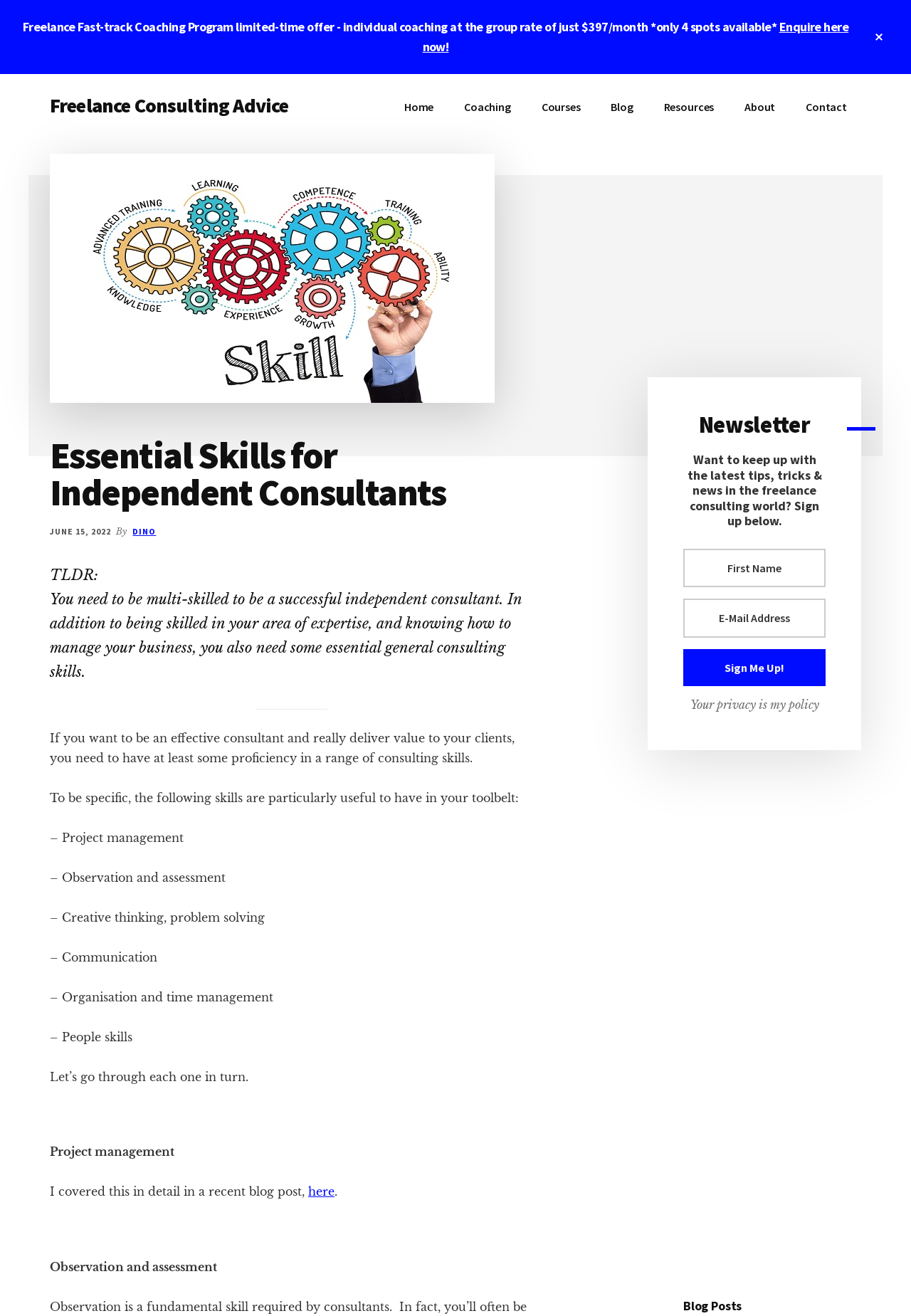Please locate the clickable area by providing the bounding box coordinates to follow this instruction: "Click on the 'Sign Me Up!' button".

[0.75, 0.493, 0.906, 0.521]